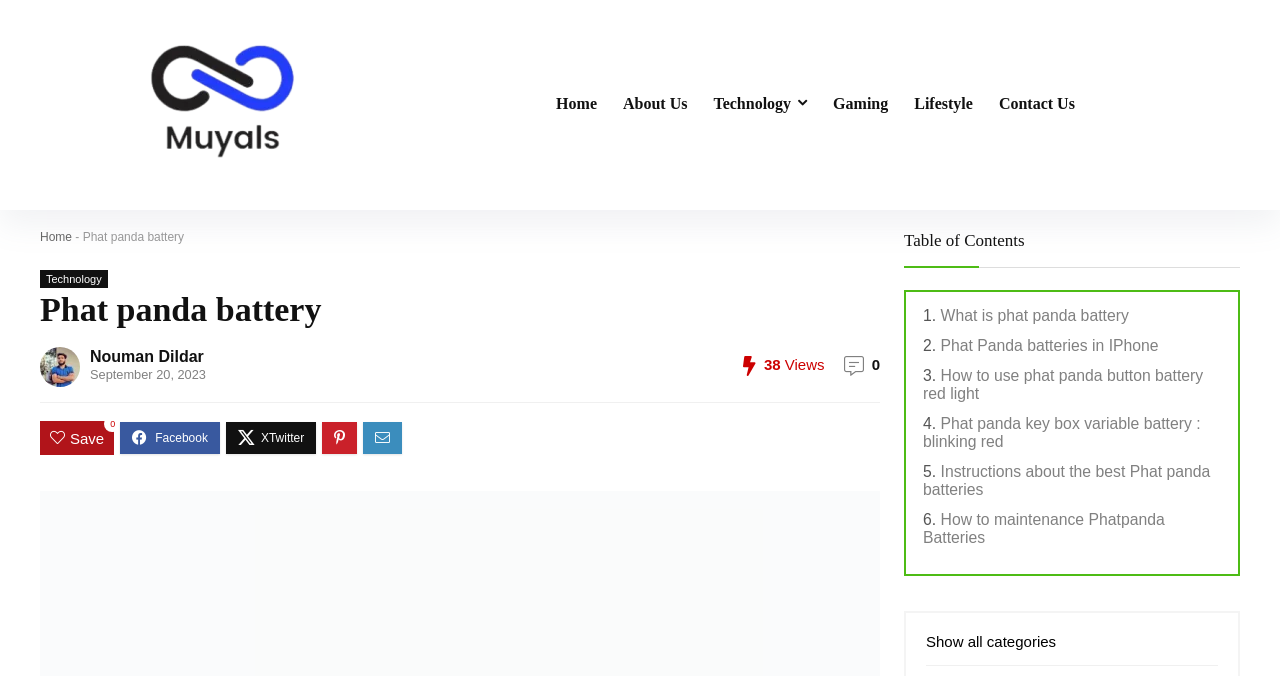What is the main topic of the webpage?
Examine the image and give a concise answer in one word or a short phrase.

Phat panda battery